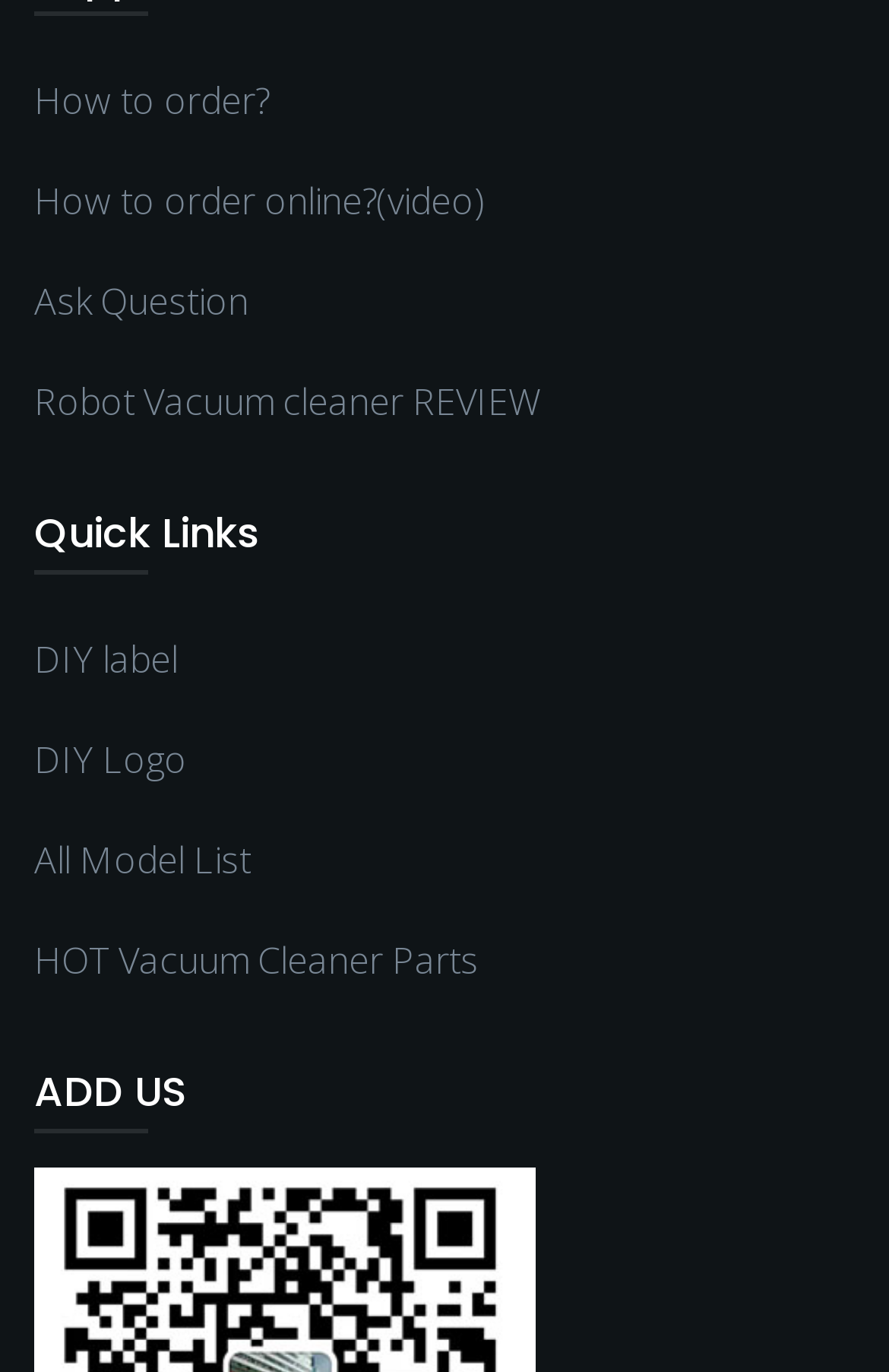Find the bounding box coordinates for the HTML element described as: "alt="Suzanne Says..."". The coordinates should consist of four float values between 0 and 1, i.e., [left, top, right, bottom].

None